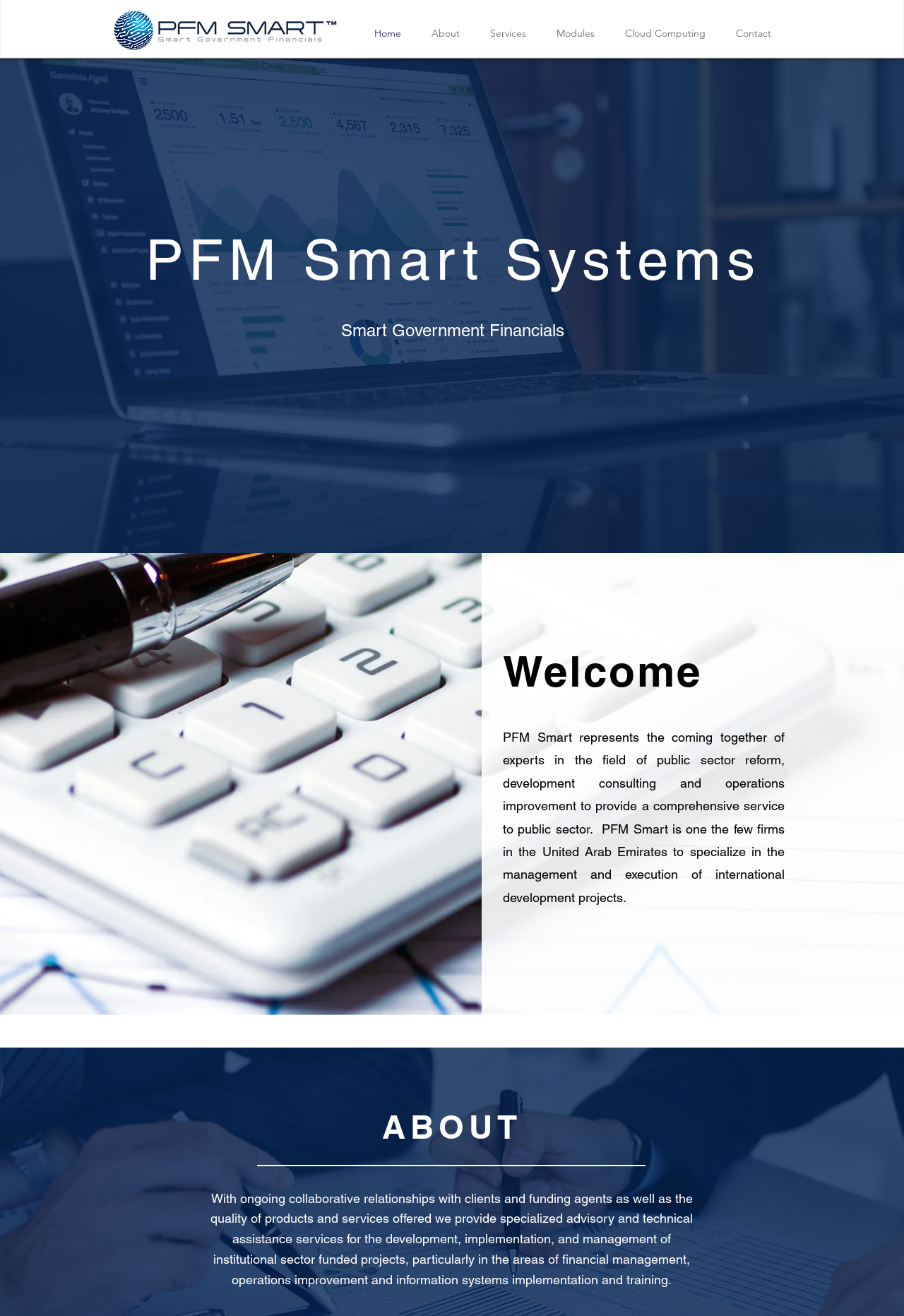What is the company's specialization?
From the screenshot, supply a one-word or short-phrase answer.

Management and execution of international development projects